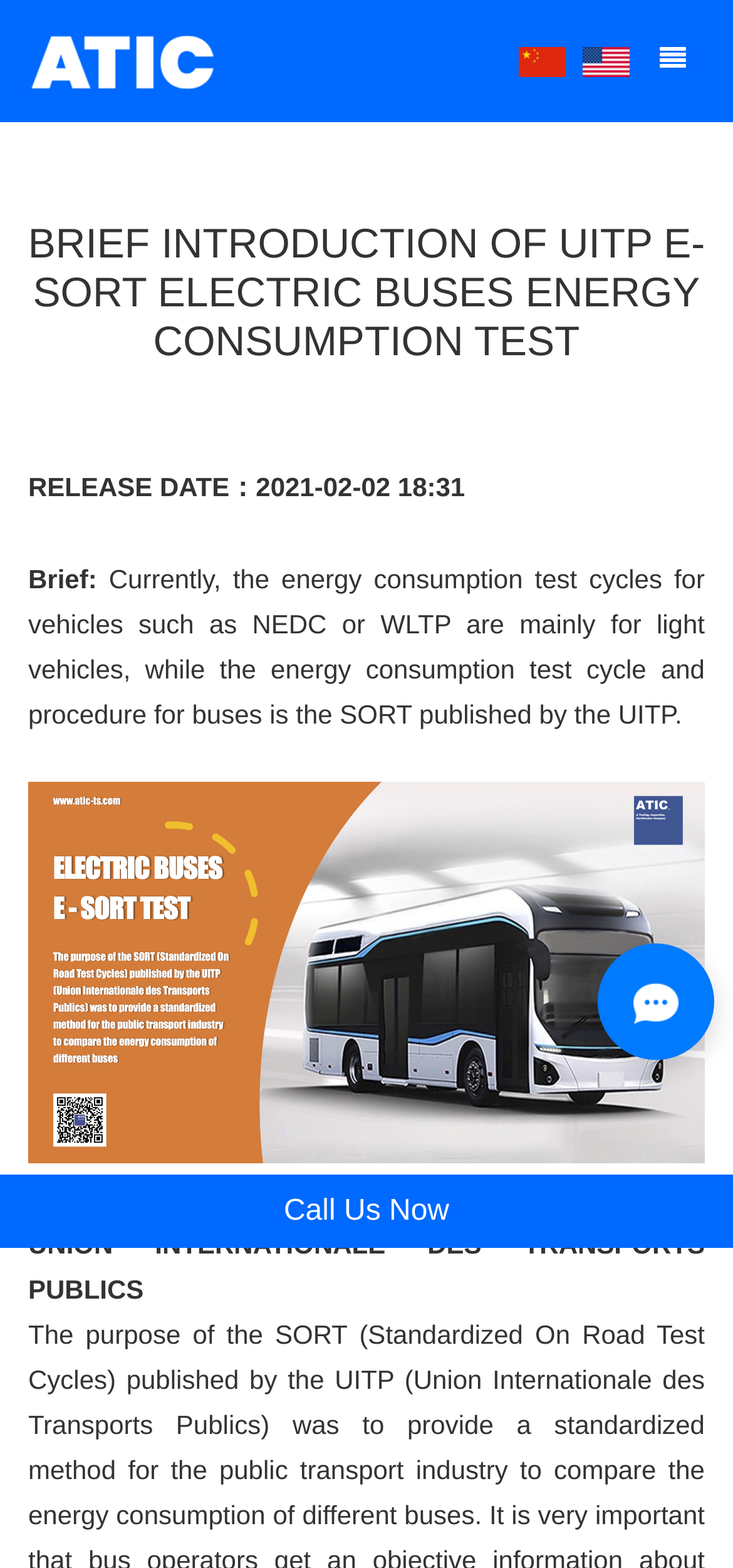Please provide the main heading of the webpage content.

BRIEF INTRODUCTION OF UITP E-SORT ELECTRIC BUSES ENERGY CONSUMPTION TEST